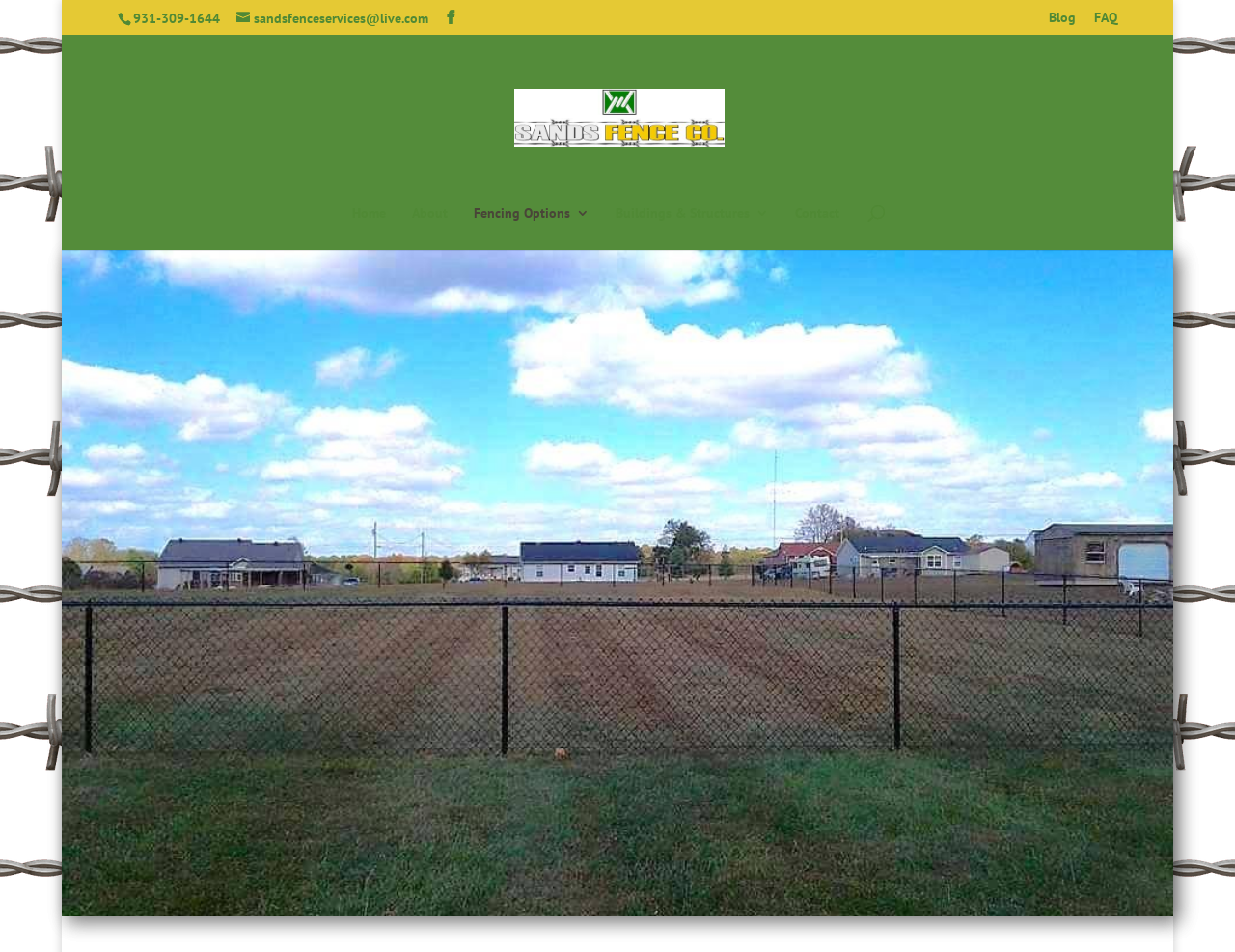Specify the bounding box coordinates (top-left x, top-left y, bottom-right x, bottom-right y) of the UI element in the screenshot that matches this description: alt="Sands Fence Co. LLC"

[0.352, 0.11, 0.652, 0.133]